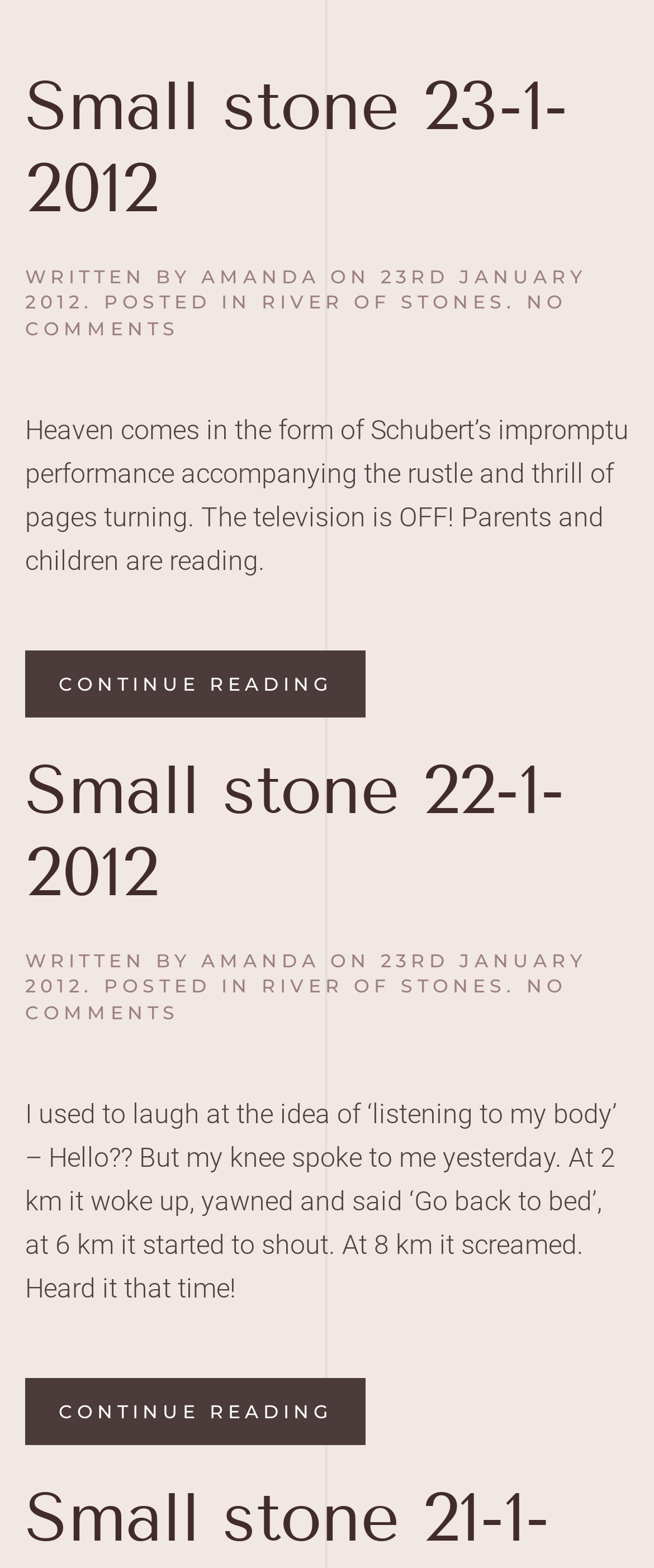How many articles are on this page?
Answer with a single word or phrase, using the screenshot for reference.

2